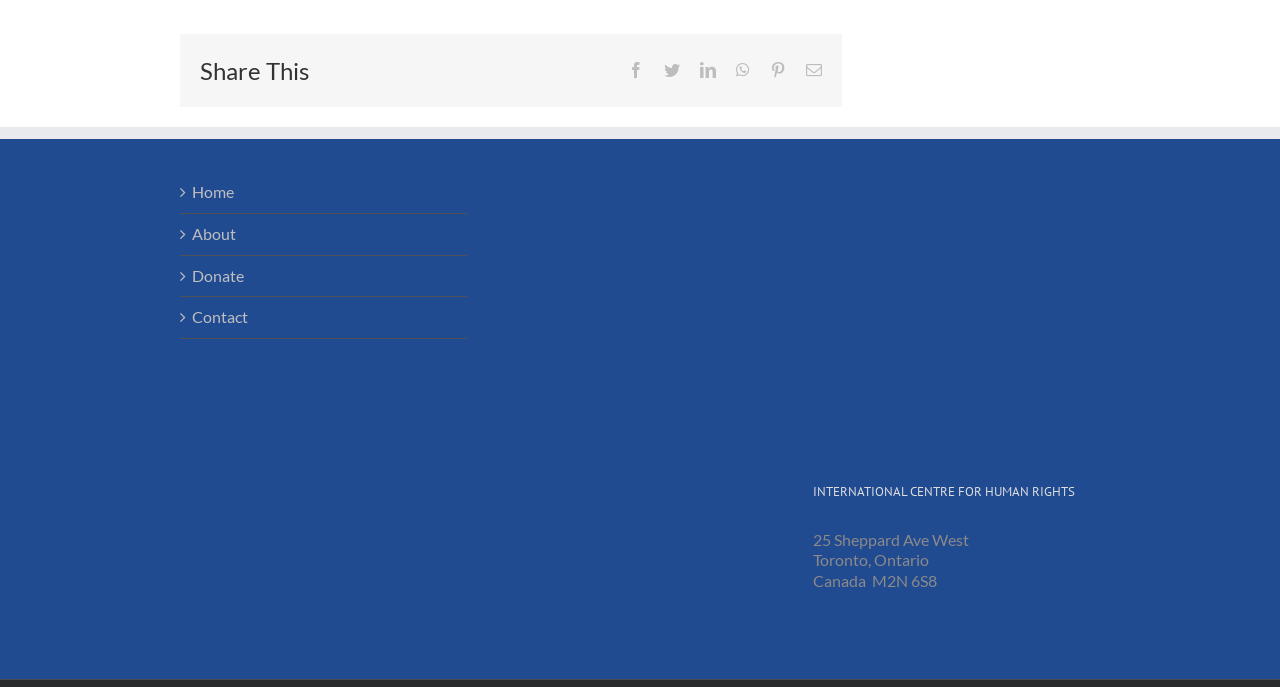Predict the bounding box of the UI element based on the description: "Contact". The coordinates should be four float numbers between 0 and 1, formatted as [left, top, right, bottom].

[0.15, 0.448, 0.357, 0.478]